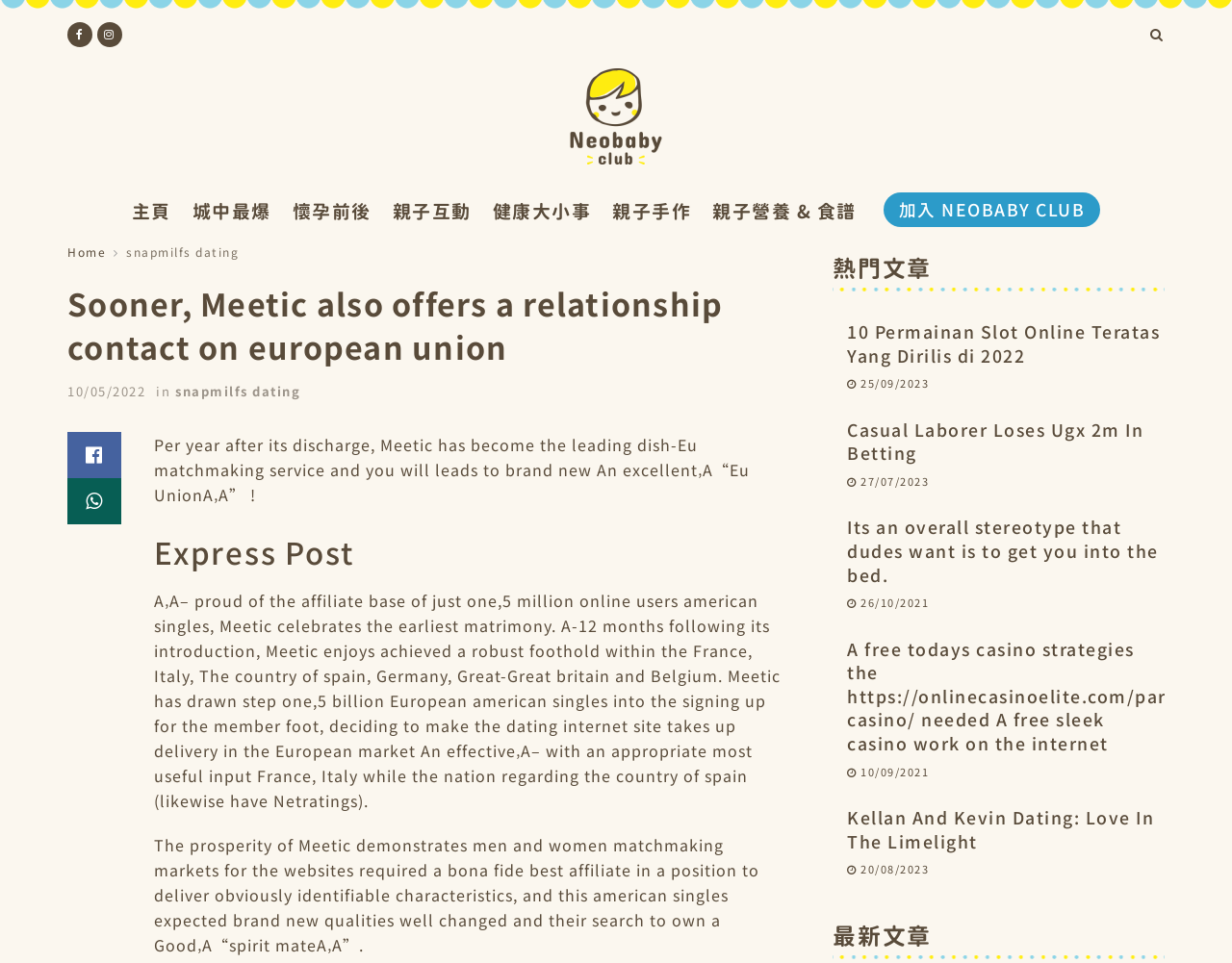Predict the bounding box coordinates of the area that should be clicked to accomplish the following instruction: "Click the 'Neobaby Club' link". The bounding box coordinates should consist of four float numbers between 0 and 1, i.e., [left, top, right, bottom].

[0.461, 0.071, 0.539, 0.181]